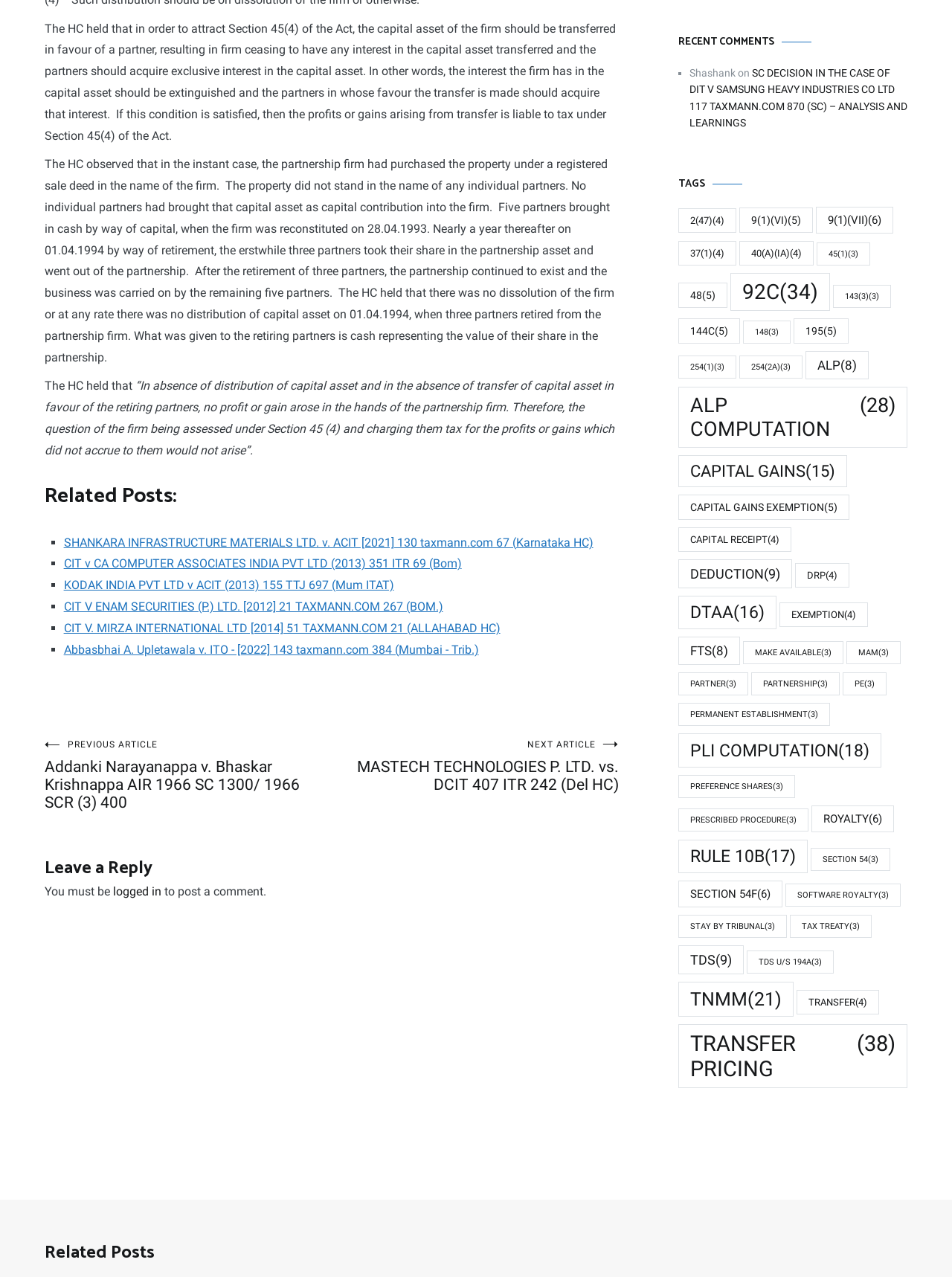Kindly provide the bounding box coordinates of the section you need to click on to fulfill the given instruction: "Search".

None